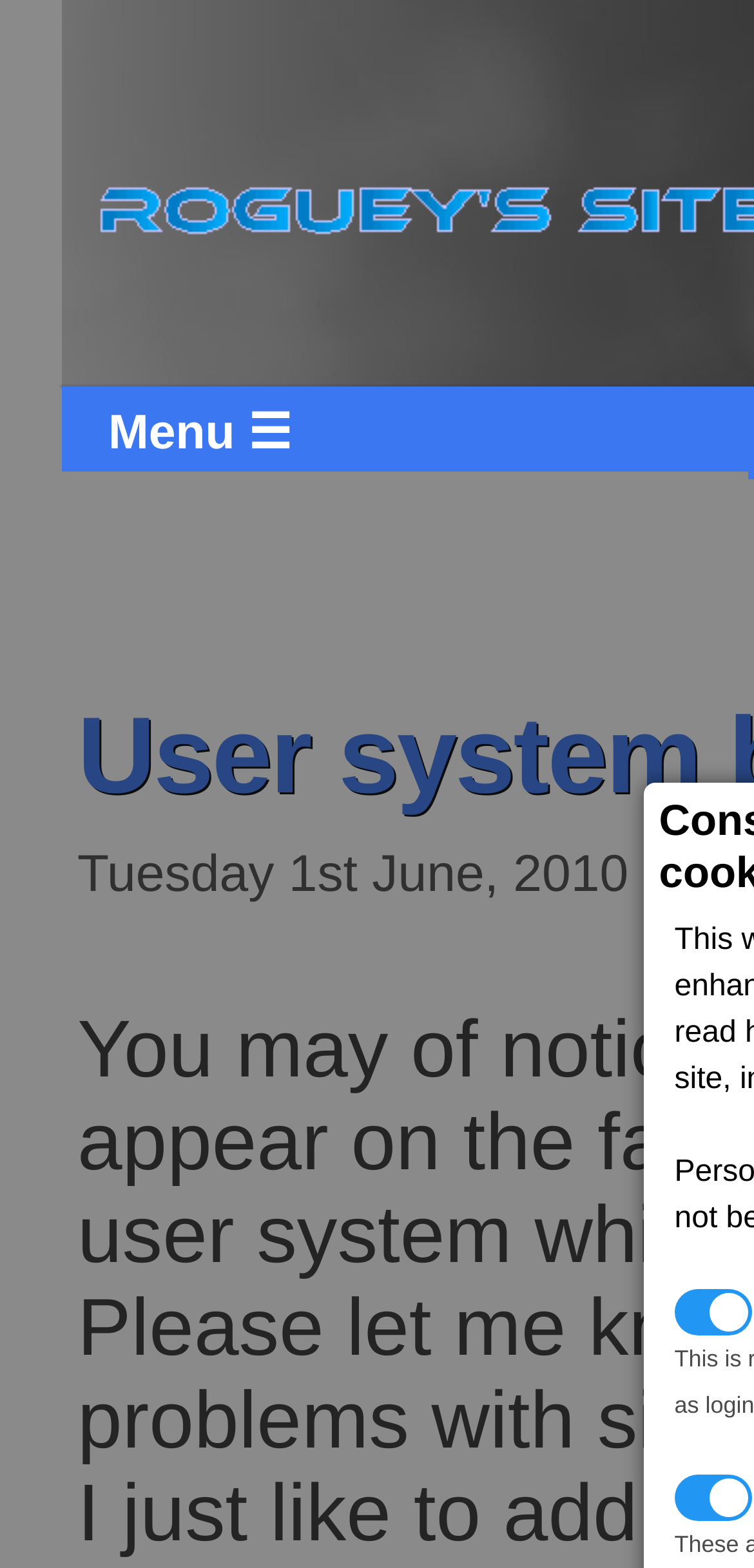Identify the bounding box of the HTML element described here: "Menu ☰". Provide the coordinates as four float numbers between 0 and 1: [left, top, right, bottom].

[0.082, 0.251, 0.447, 0.301]